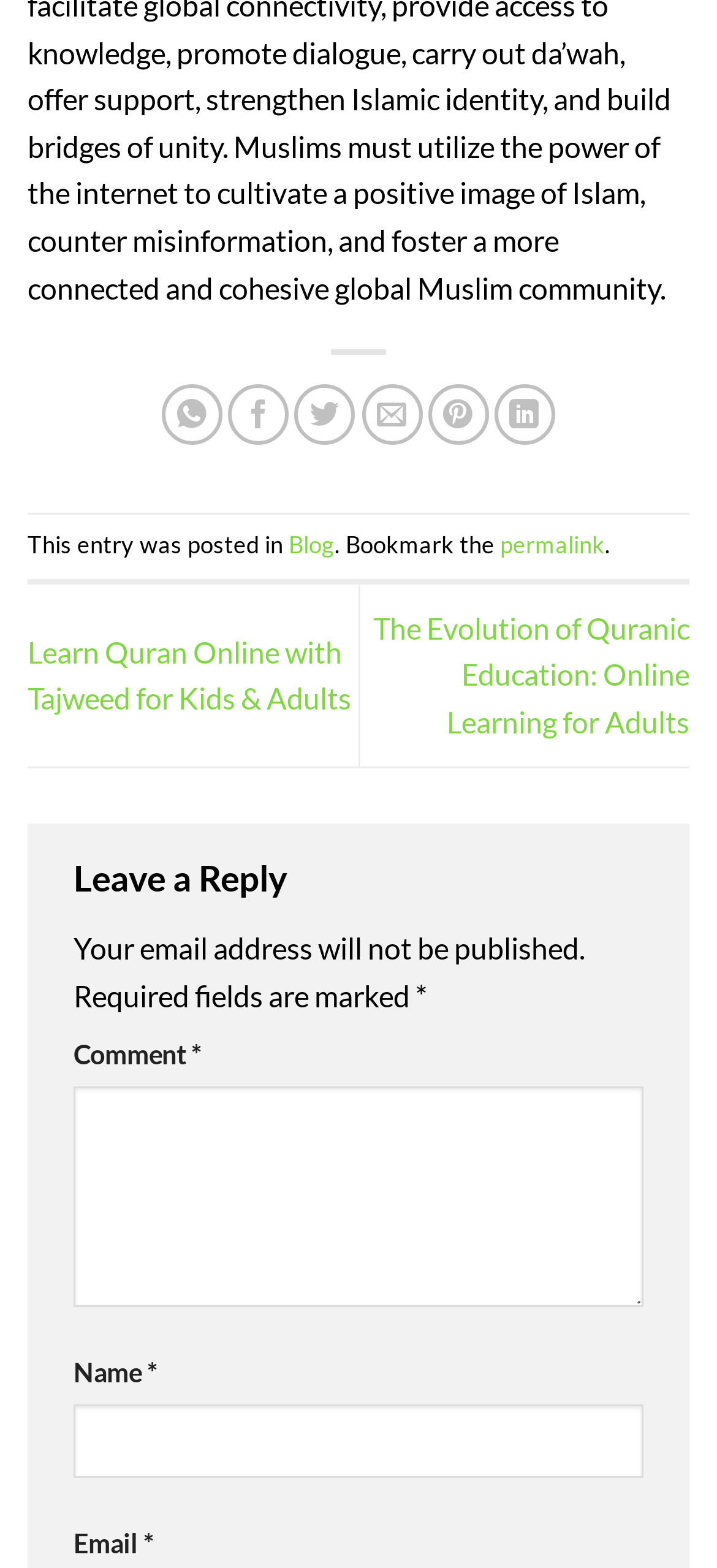Determine the bounding box coordinates of the region I should click to achieve the following instruction: "Enter a comment". Ensure the bounding box coordinates are four float numbers between 0 and 1, i.e., [left, top, right, bottom].

[0.103, 0.693, 0.897, 0.834]